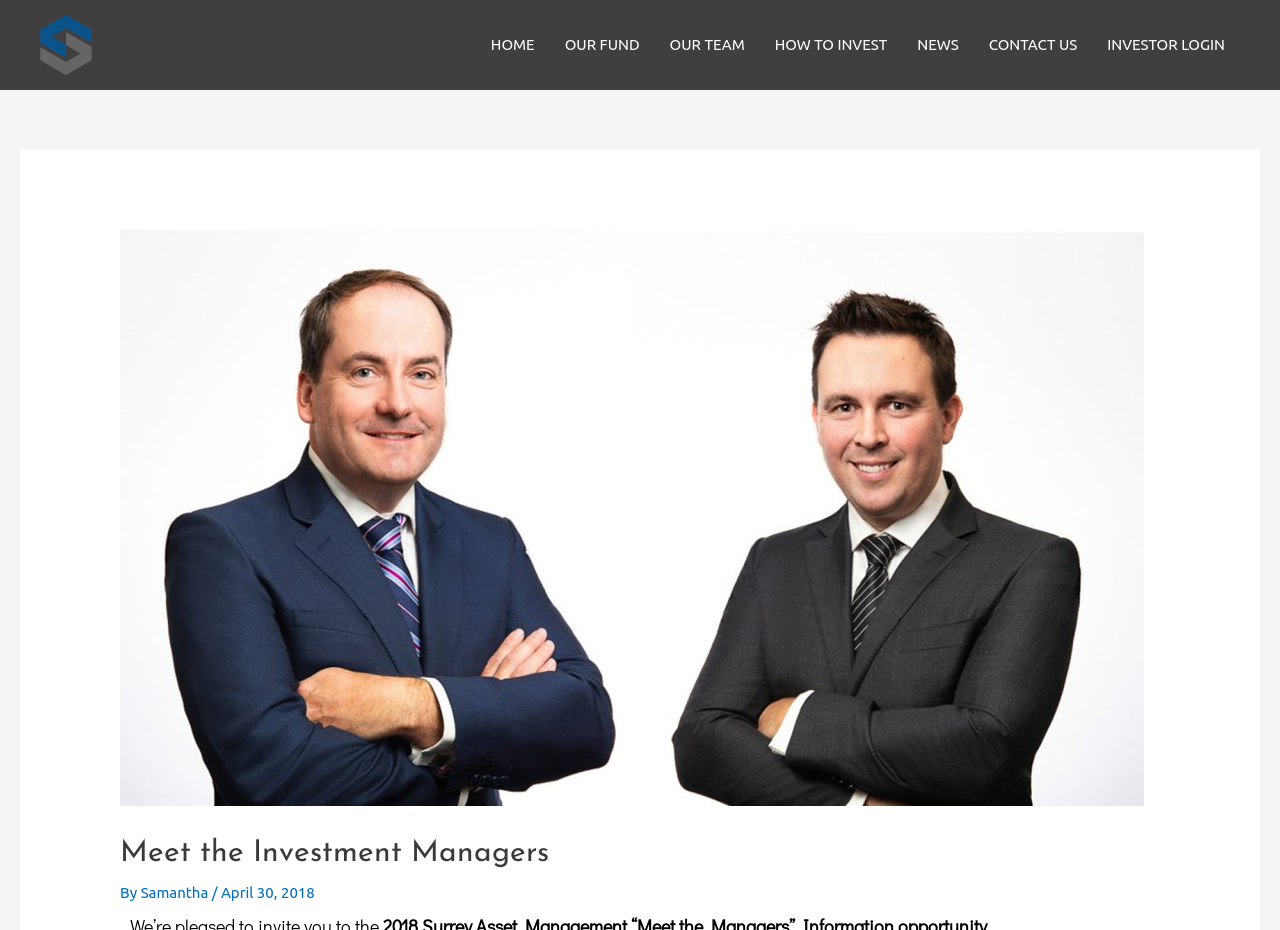Illustrate the webpage thoroughly, mentioning all important details.

The webpage is about introducing the investment managers of Surrey Asset Management. At the top left corner, there is a link to Surrey Asset Management, accompanied by an image with the same name. 

To the right of the image, there is a navigation menu with seven links: HOME, OUR FUND, OUR TEAM, HOW TO INVEST, NEWS, CONTACT US, and INVESTOR LOGIN. 

Below the navigation menu, there is a header section that spans almost the entire width of the page. Within this section, there is a heading that reads "Meet the Investment Managers". Below the heading, there is a text "By" followed by a link to "Samantha", then a forward slash, and finally a date "April 30, 2018".